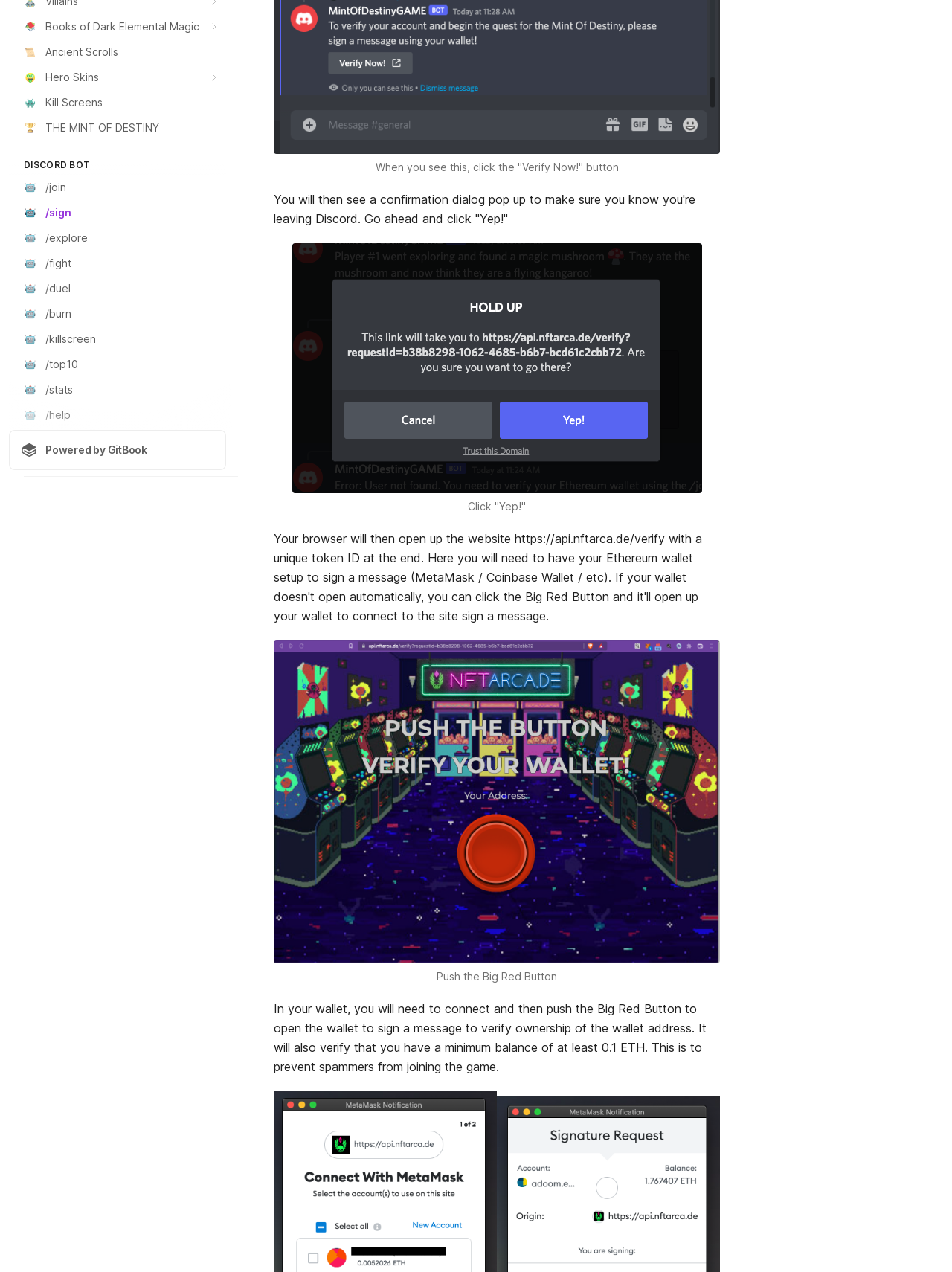Find the bounding box coordinates corresponding to the UI element with the description: "🏆THE MINT OF DESTINY". The coordinates should be formatted as [left, top, right, bottom], with values as floats between 0 and 1.

[0.009, 0.091, 0.238, 0.11]